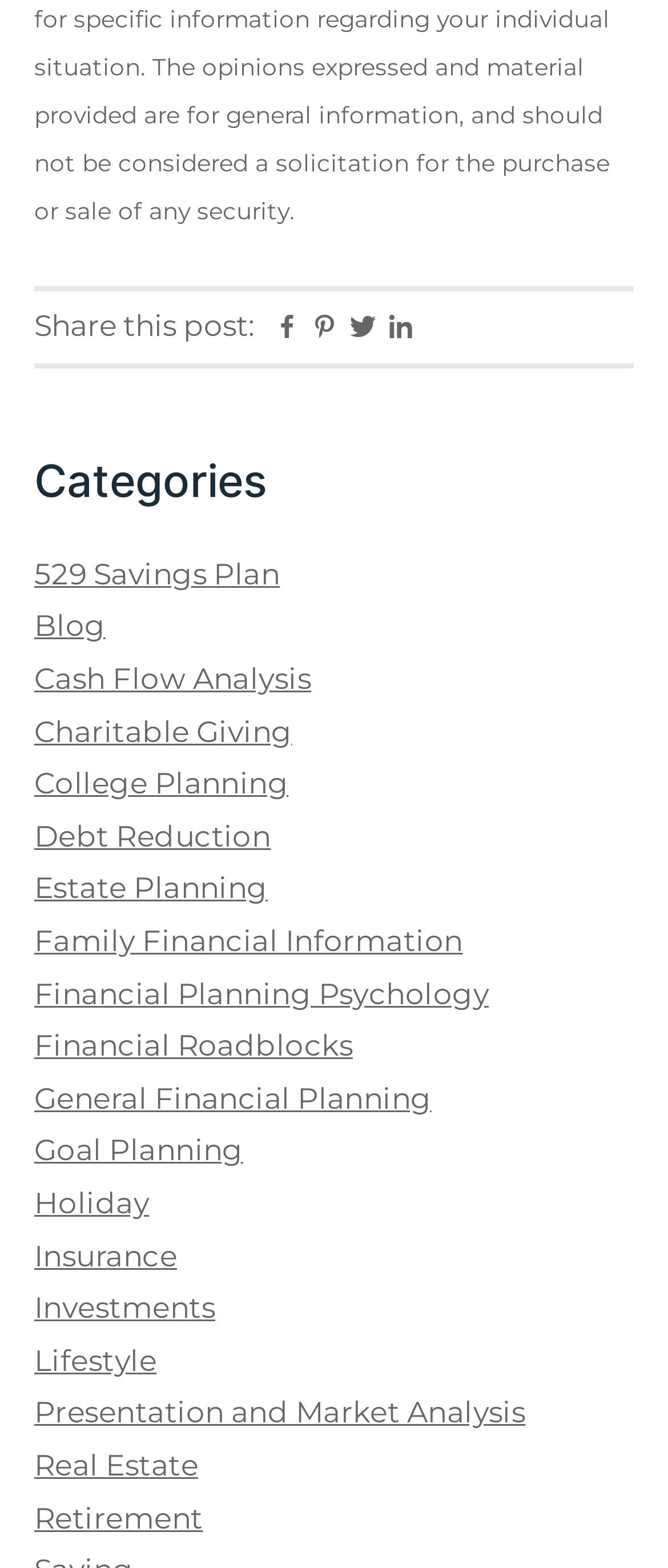Determine the bounding box coordinates for the HTML element described here: "Real Estate".

[0.051, 0.923, 0.297, 0.945]